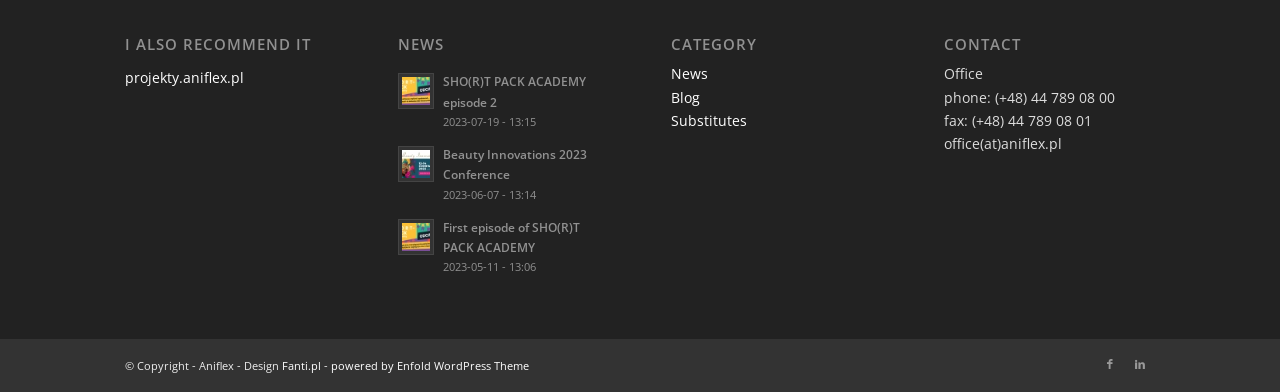Identify the bounding box coordinates of the region I need to click to complete this instruction: "Visit the Facebook page".

[0.855, 0.891, 0.879, 0.968]